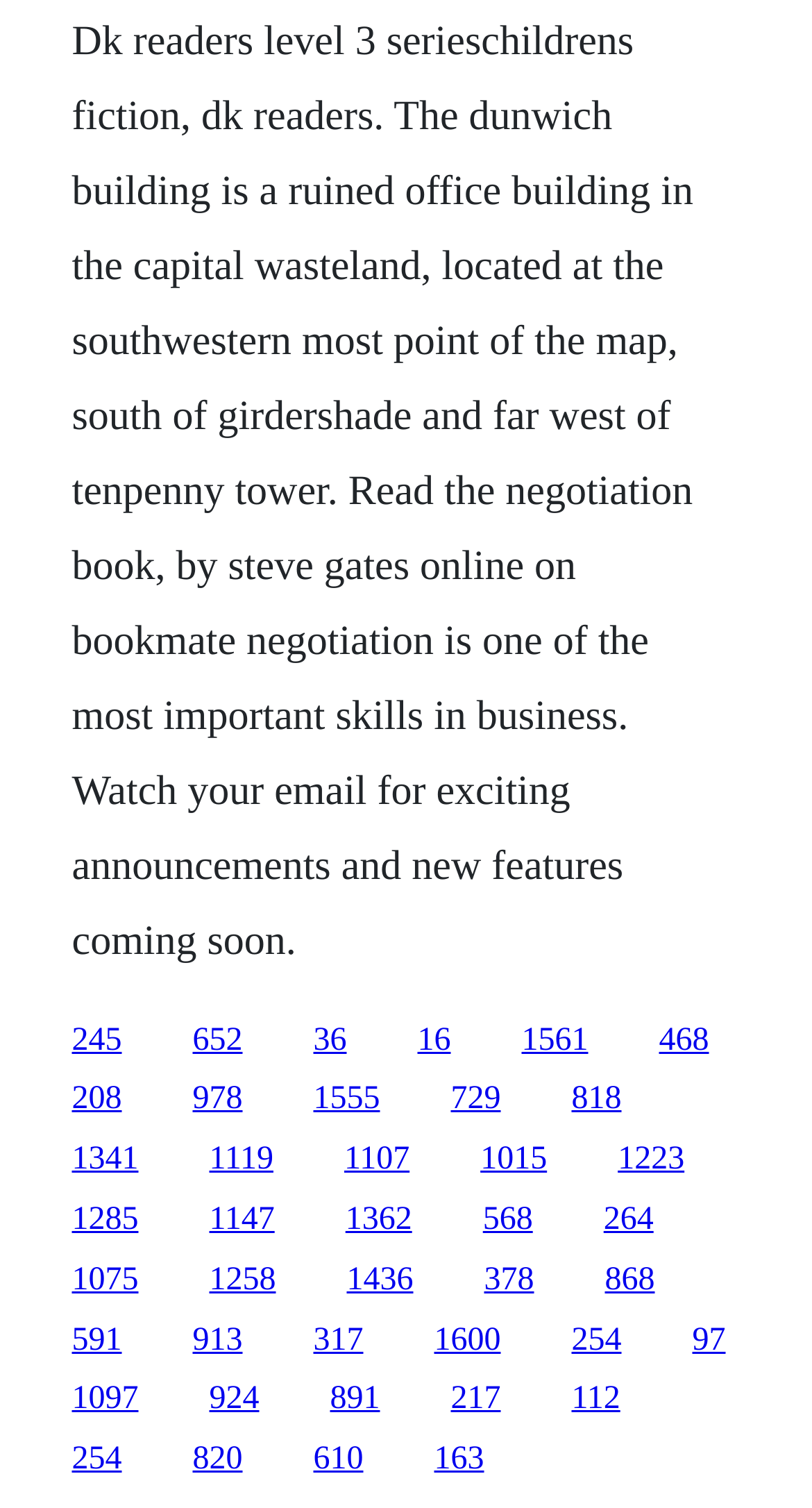Please analyze the image and give a detailed answer to the question:
What is the name of the book mentioned?

The question asks about the name of the book mentioned on the webpage. The StaticText element with ID 150 mentions 'Read the negotiation book, by steve gates online on bookmate', which suggests that the book is called 'The Negotiation Book'.